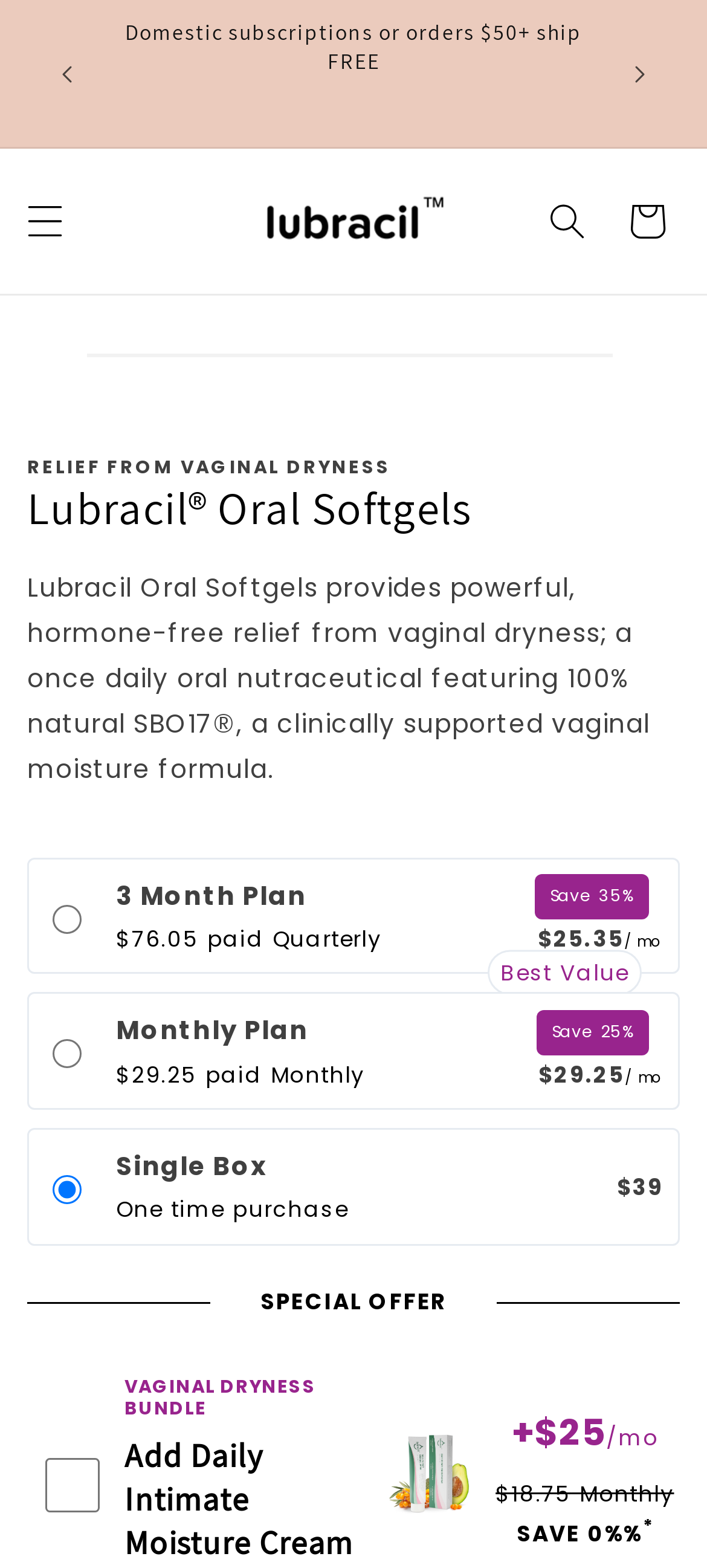Provide your answer in a single word or phrase: 
How many plans are available for purchase?

3